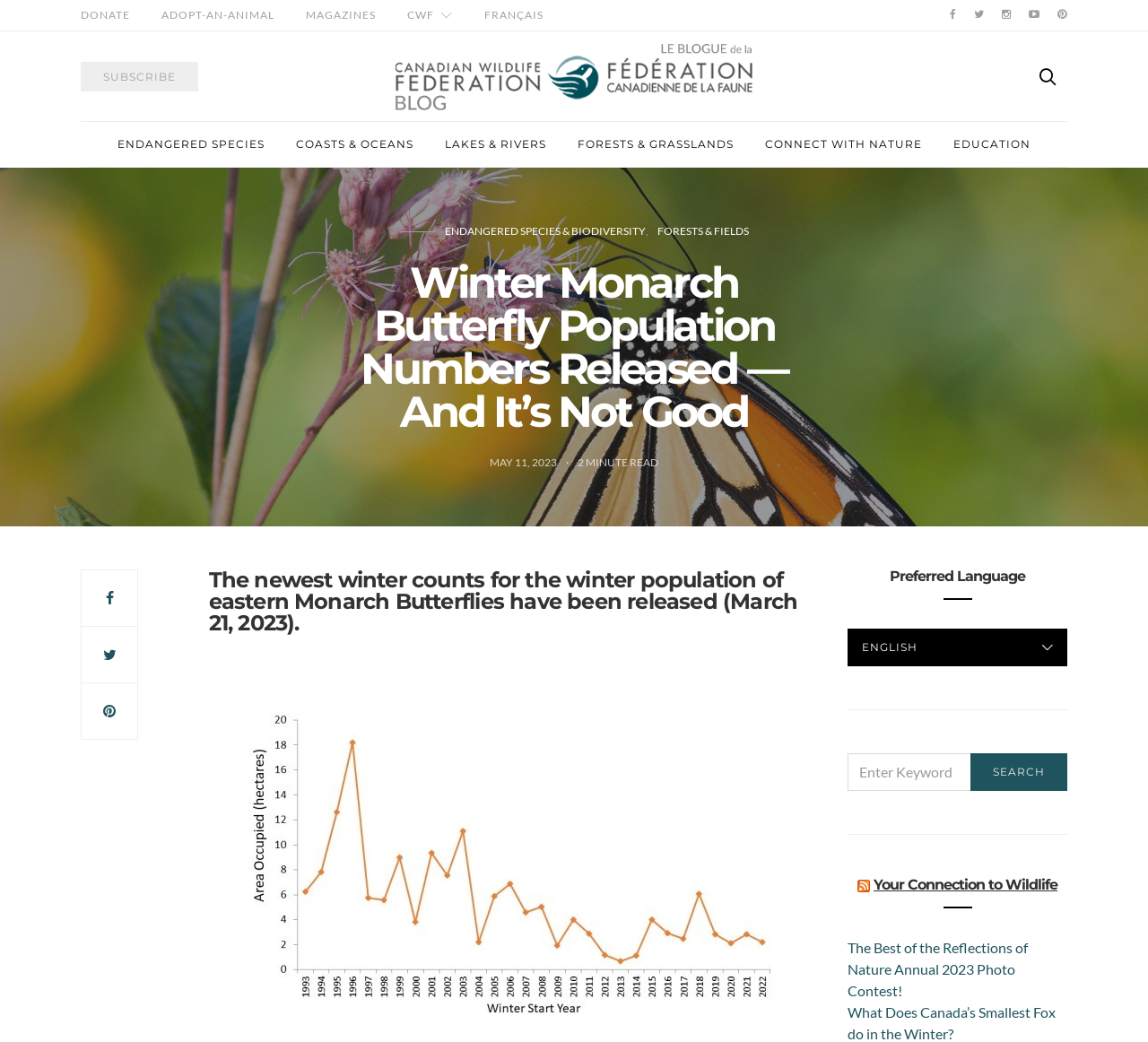Please identify the bounding box coordinates of the clickable element to fulfill the following instruction: "Read about ENDANGERED SPECIES". The coordinates should be four float numbers between 0 and 1, i.e., [left, top, right, bottom].

[0.102, 0.117, 0.23, 0.16]